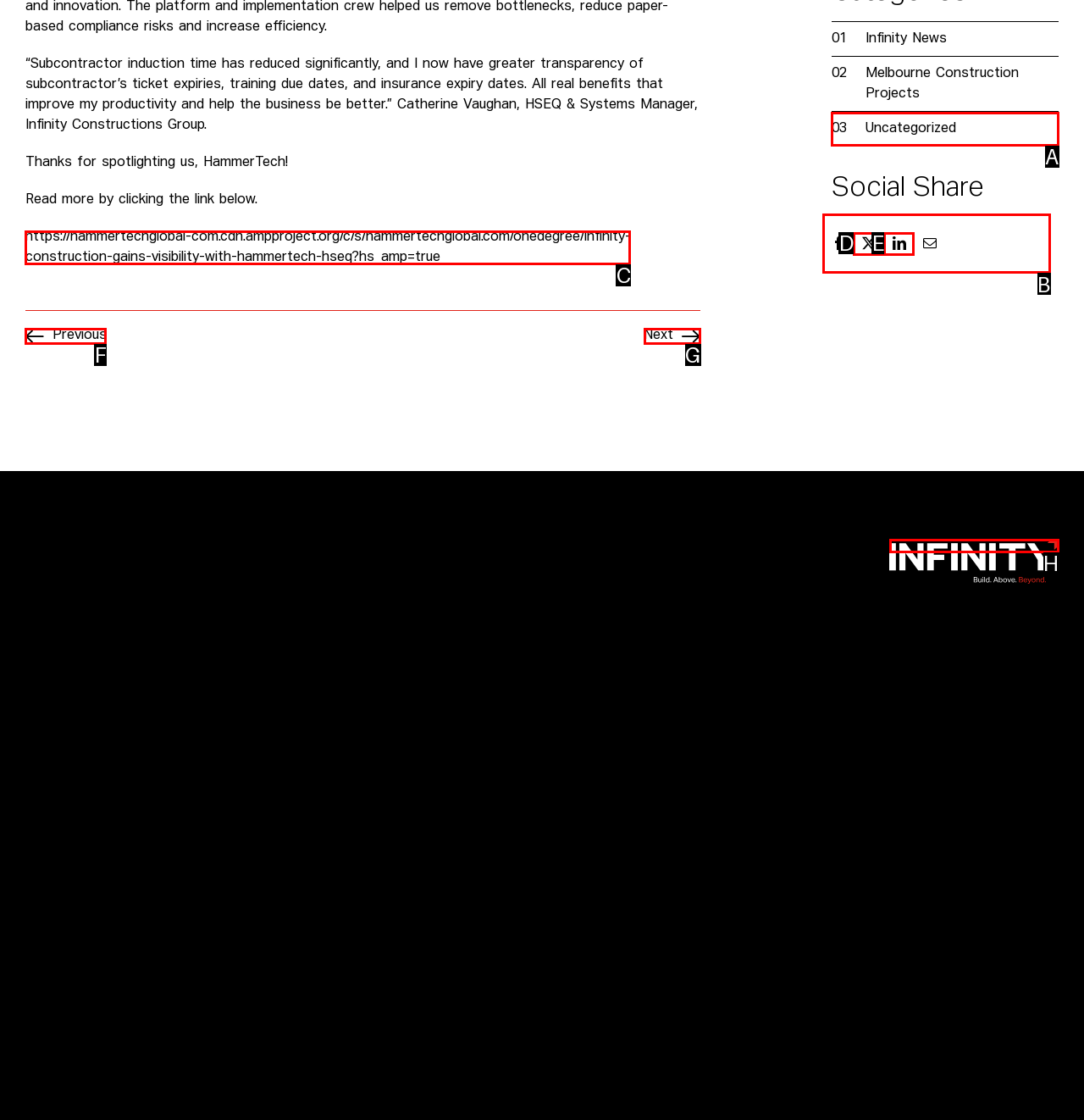Match the following description to a UI element: Universal Reporters
Provide the letter of the matching option directly.

None